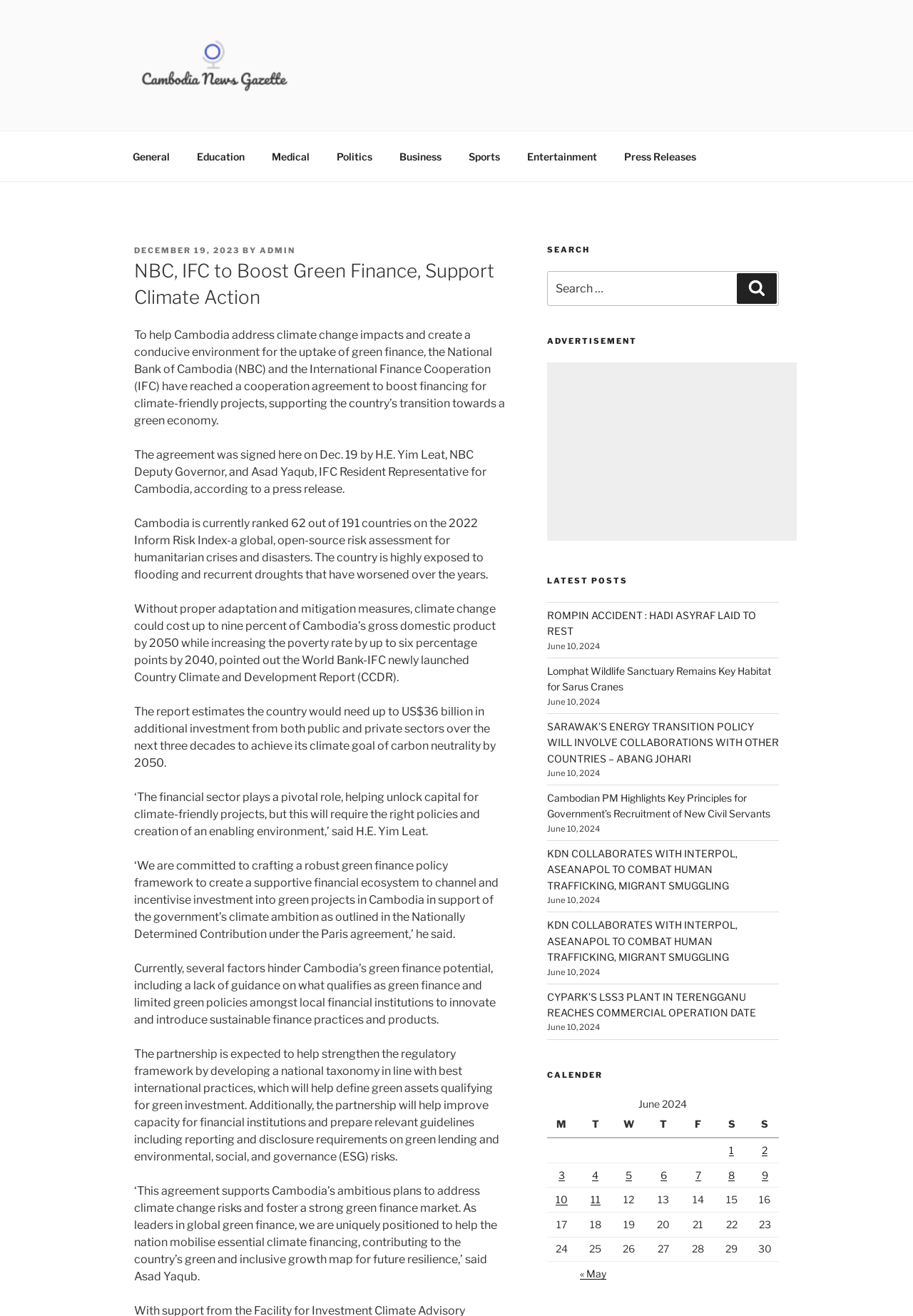Please specify the bounding box coordinates of the region to click in order to perform the following instruction: "Search for news".

[0.599, 0.206, 0.853, 0.232]